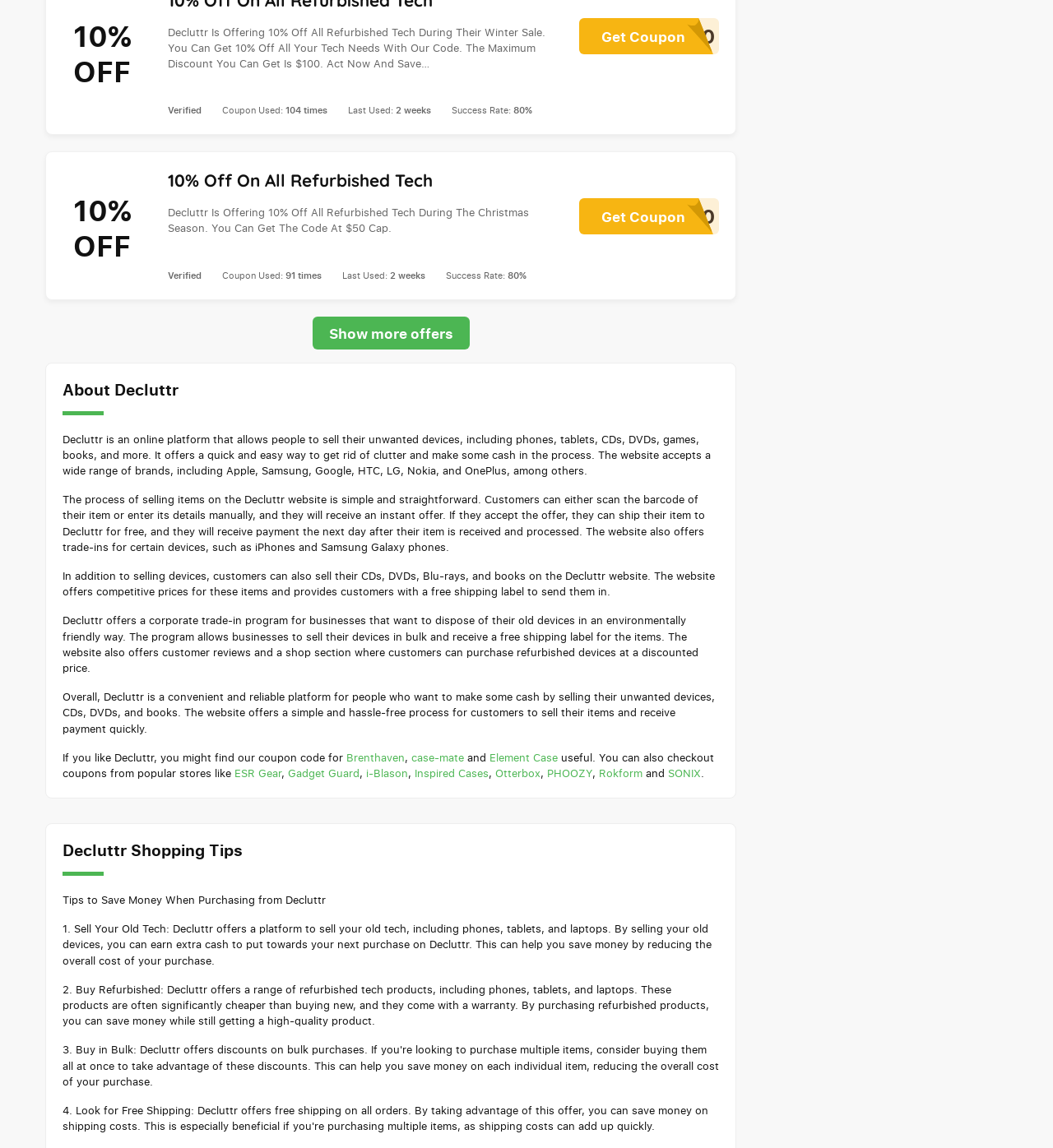Please find the bounding box coordinates of the element that must be clicked to perform the given instruction: "Get XMAS10 coupon". The coordinates should be four float numbers from 0 to 1, i.e., [left, top, right, bottom].

[0.55, 0.173, 0.683, 0.204]